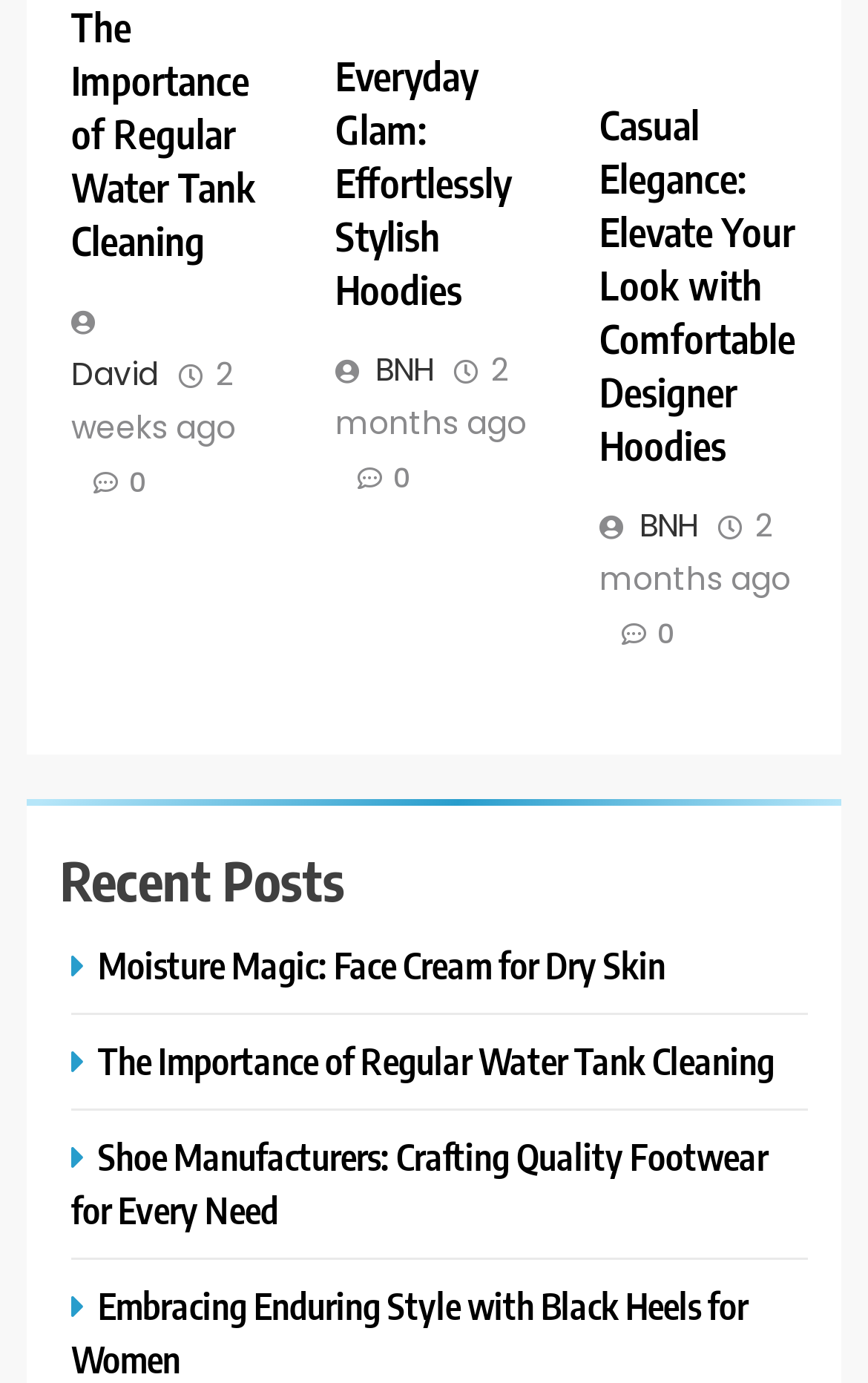Answer the following inquiry with a single word or phrase:
How many comments do the articles have in total?

0